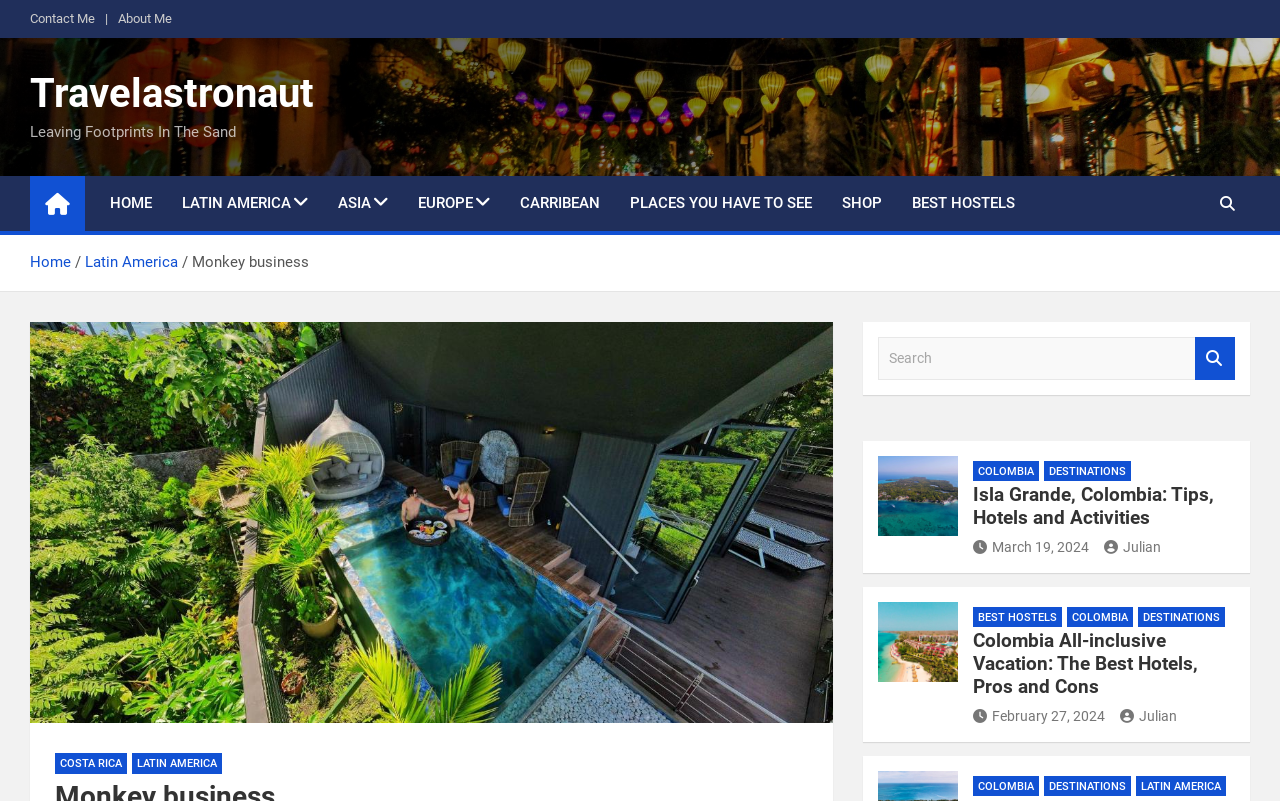What is the name of the travel blog? Please answer the question using a single word or phrase based on the image.

Travelastronaut